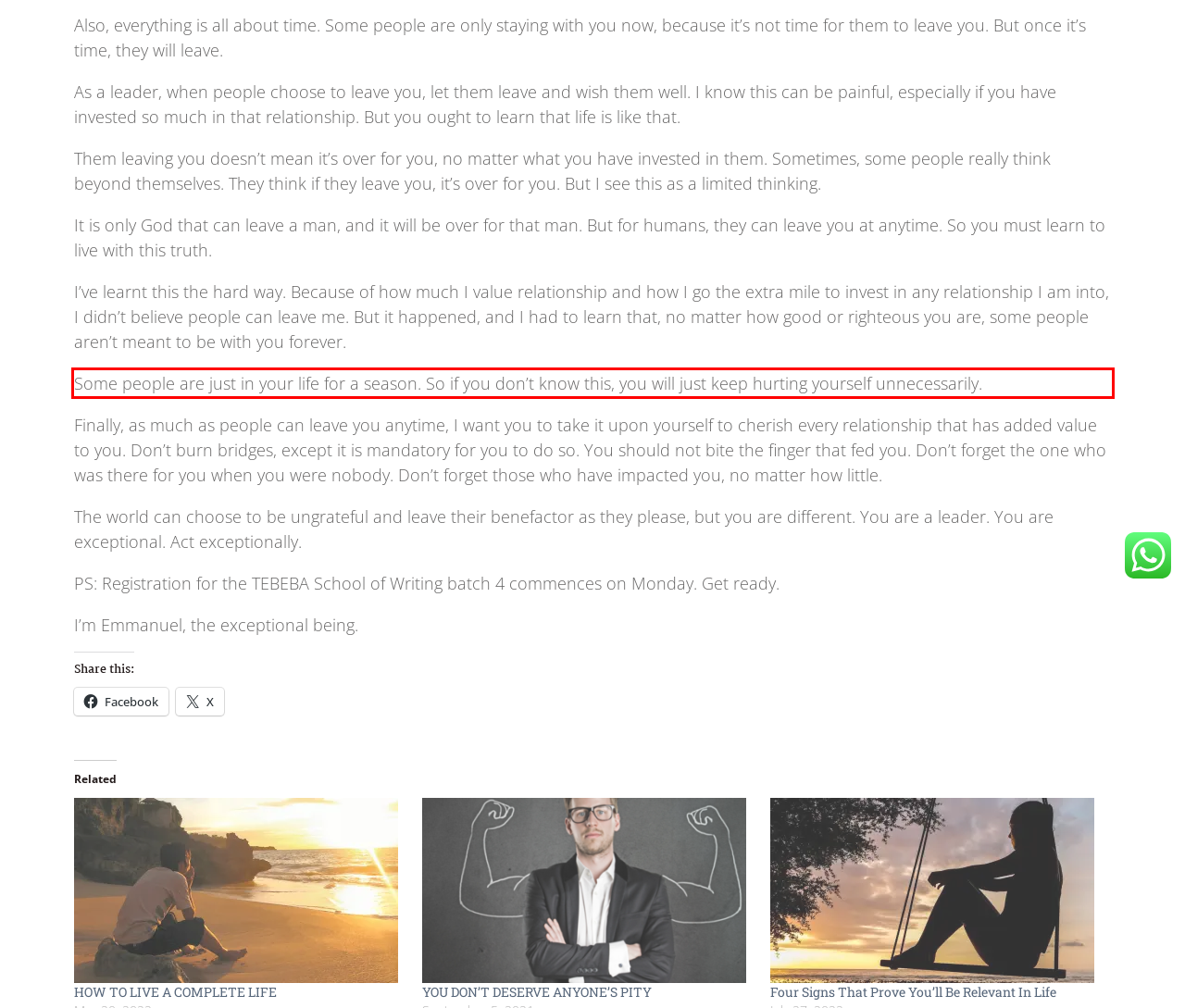Please extract the text content from the UI element enclosed by the red rectangle in the screenshot.

Some people are just in your life for a season. So if you don’t know this, you will just keep hurting yourself unnecessarily.